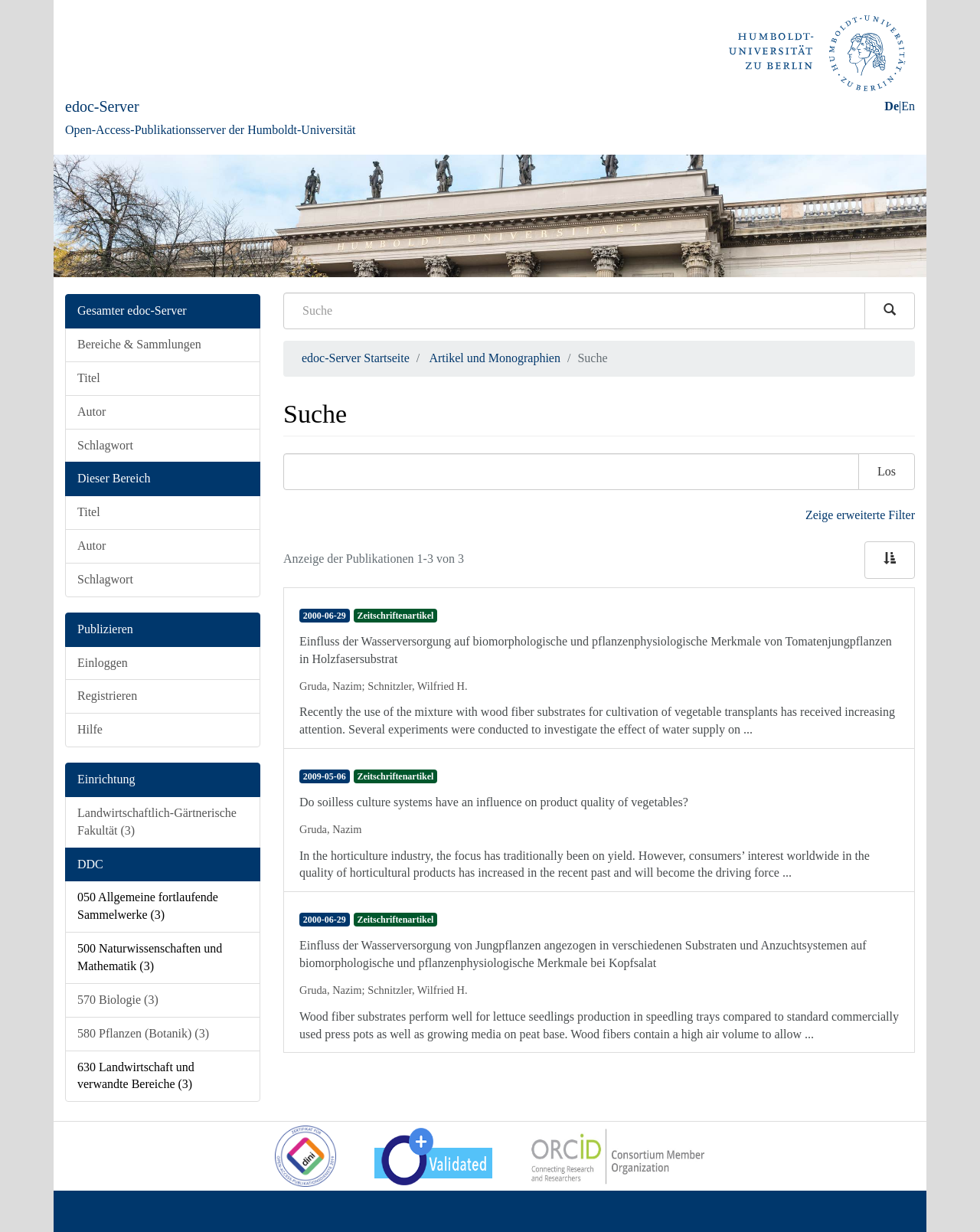Give a one-word or one-phrase response to the question:
What is the language of the webpage?

German